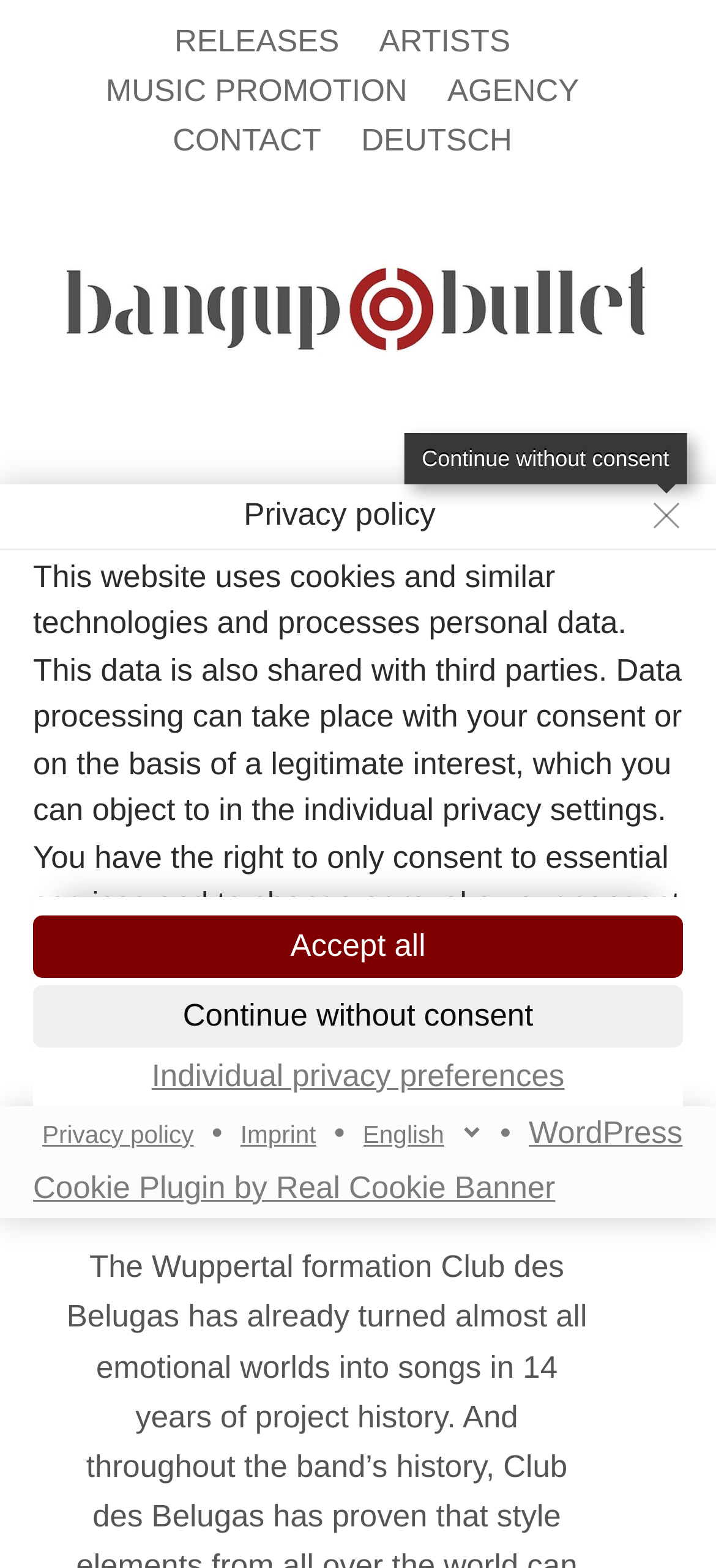Pinpoint the bounding box coordinates of the clickable element to carry out the following instruction: "Go to CONTACT."

[0.241, 0.074, 0.449, 0.105]